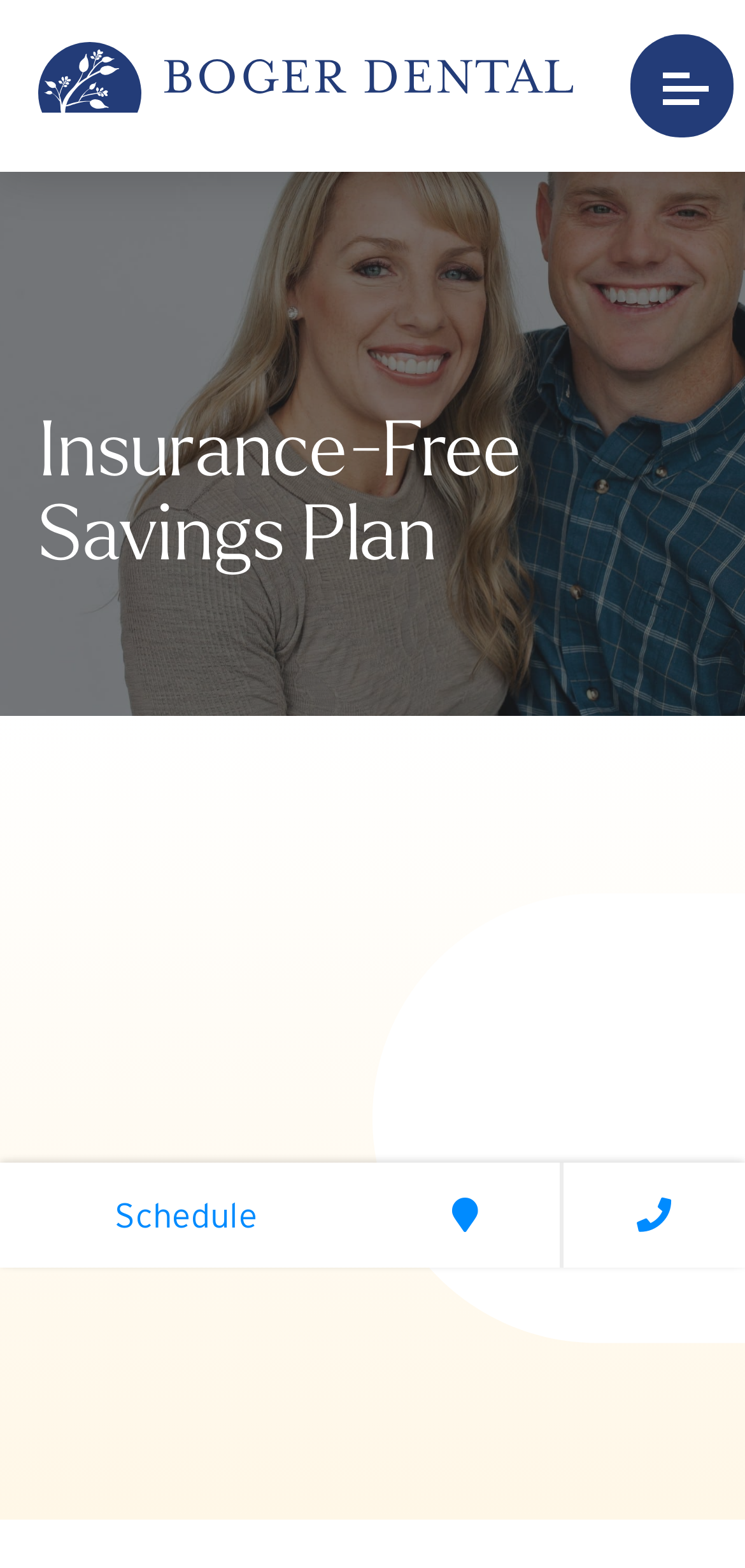Using the format (top-left x, top-left y, bottom-right x, bottom-right y), and given the element description, identify the bounding box coordinates within the screenshot: Schedule

[0.0, 0.741, 0.5, 0.808]